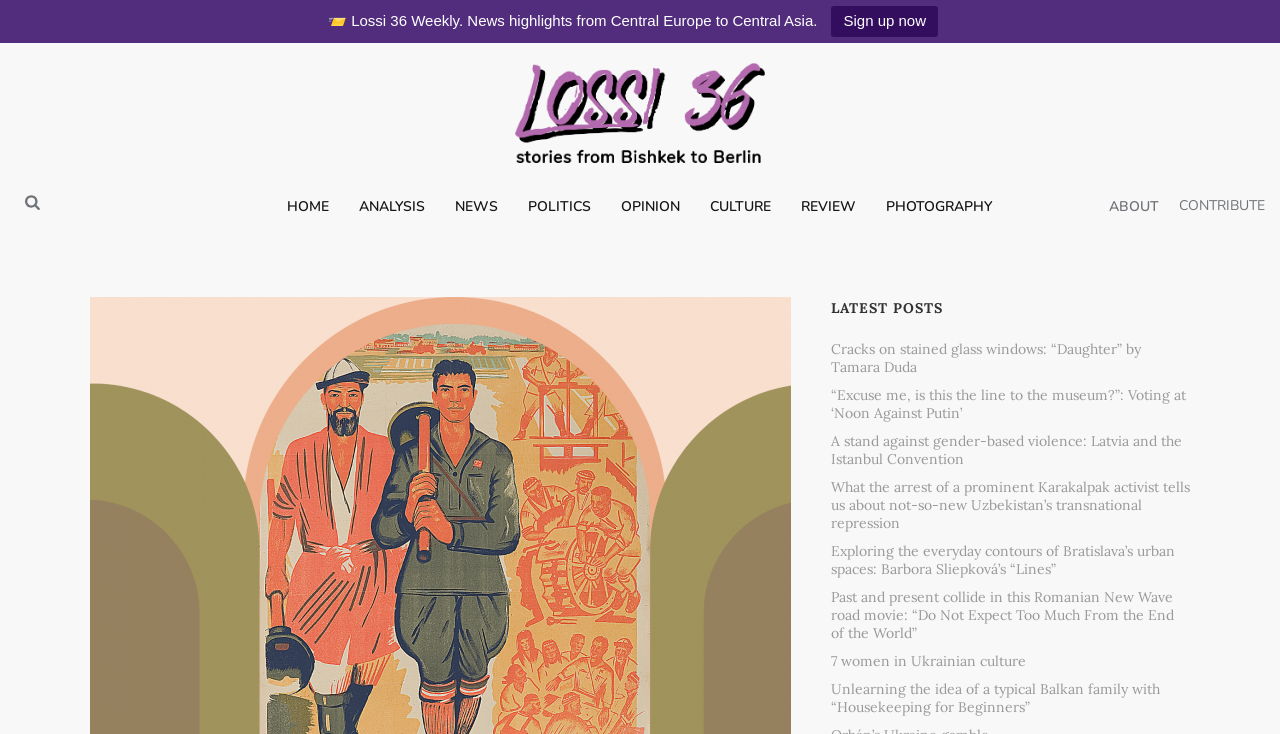Locate the bounding box coordinates of the clickable part needed for the task: "Sign up for the newsletter".

[0.65, 0.008, 0.733, 0.05]